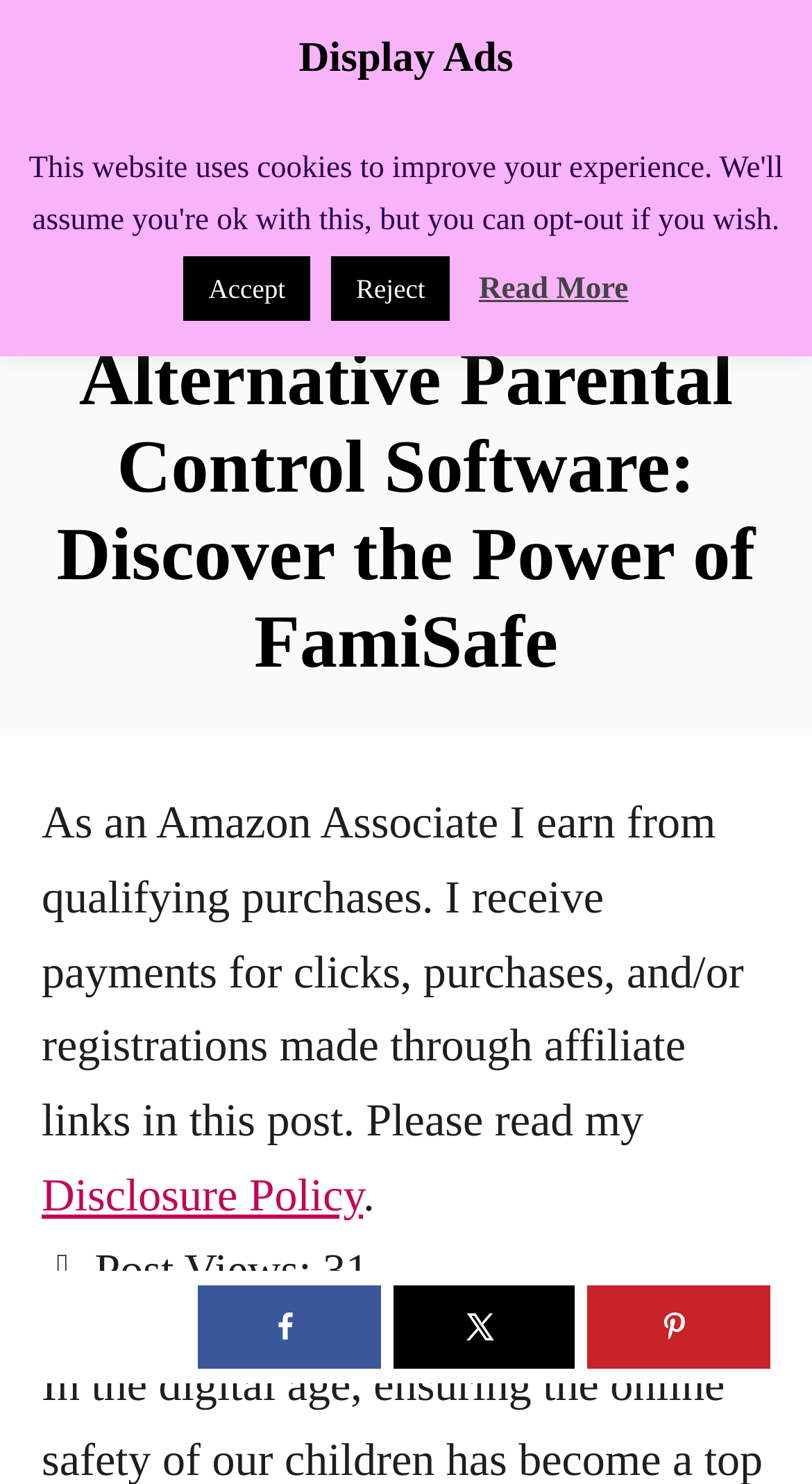Give a succinct answer to this question in a single word or phrase: 
What is the name of the website?

Mommy's Memorandum